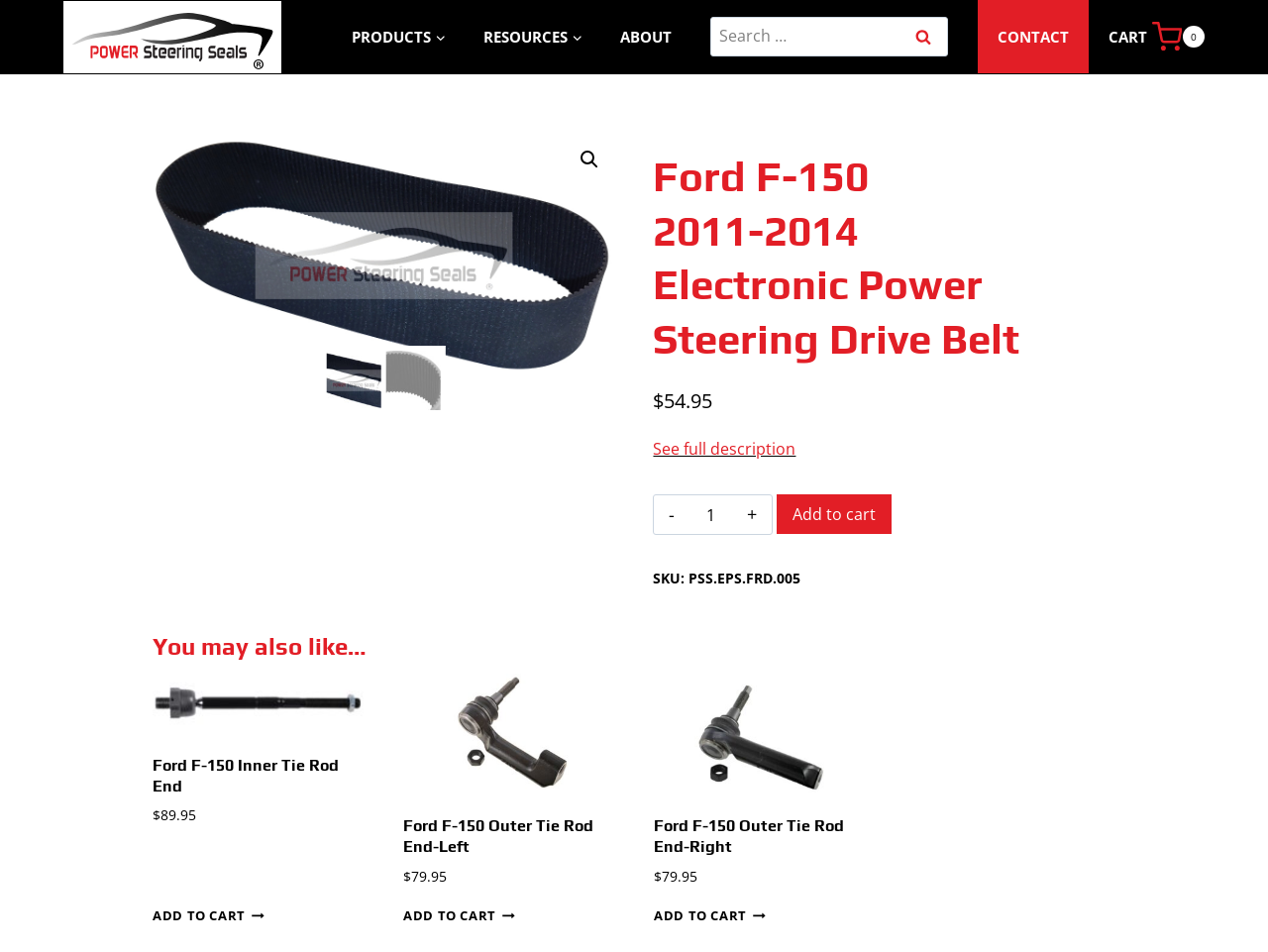What is the function of the '-' button?
Offer a detailed and exhaustive answer to the question.

The '-' button is located next to the product quantity input field, and its function is to decrease the quantity of the product by one unit. This can be inferred from its position and the '+' button next to it, which likely increases the quantity.